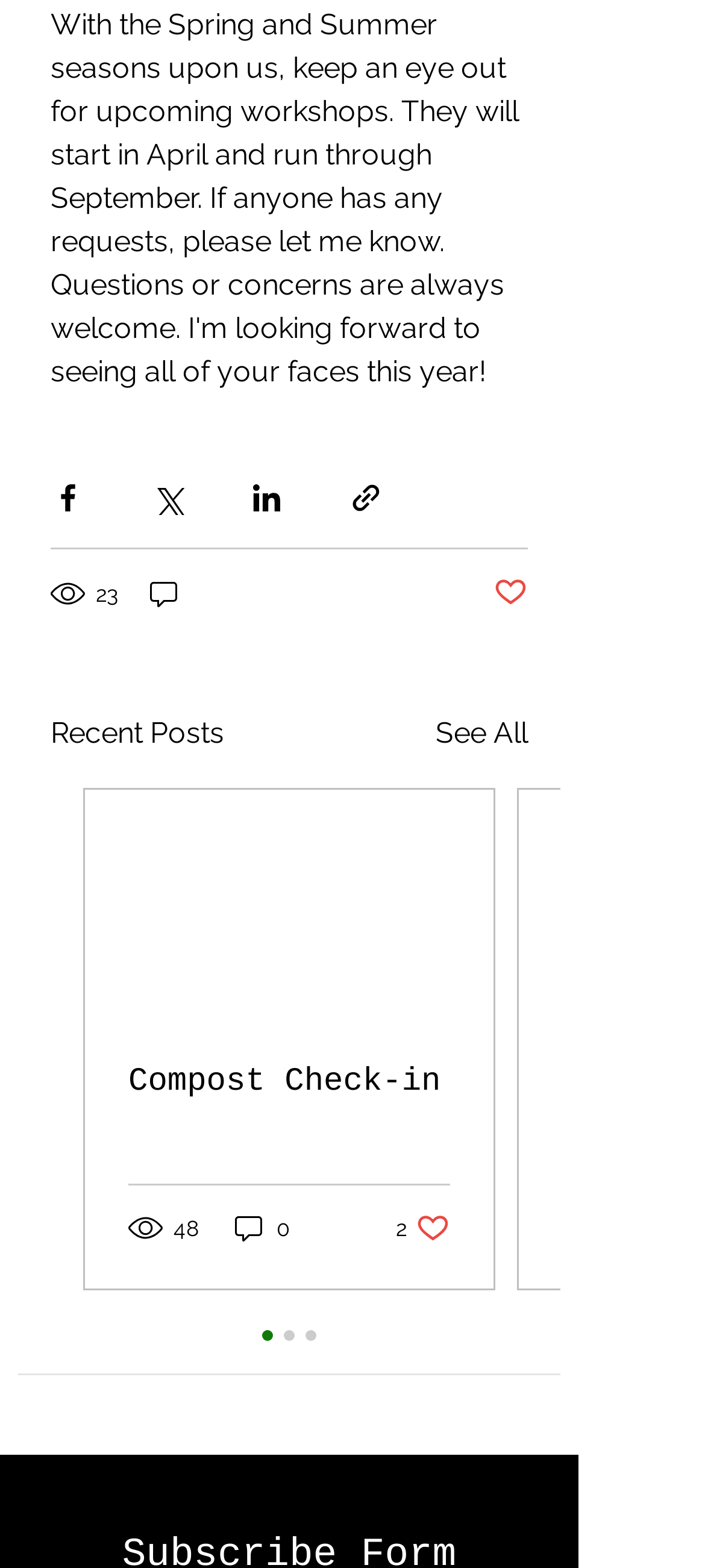What is the number of views for the first post?
Please provide a comprehensive answer based on the details in the screenshot.

The number of views for the first post is 23, which is indicated by the text '23 views' below the post.